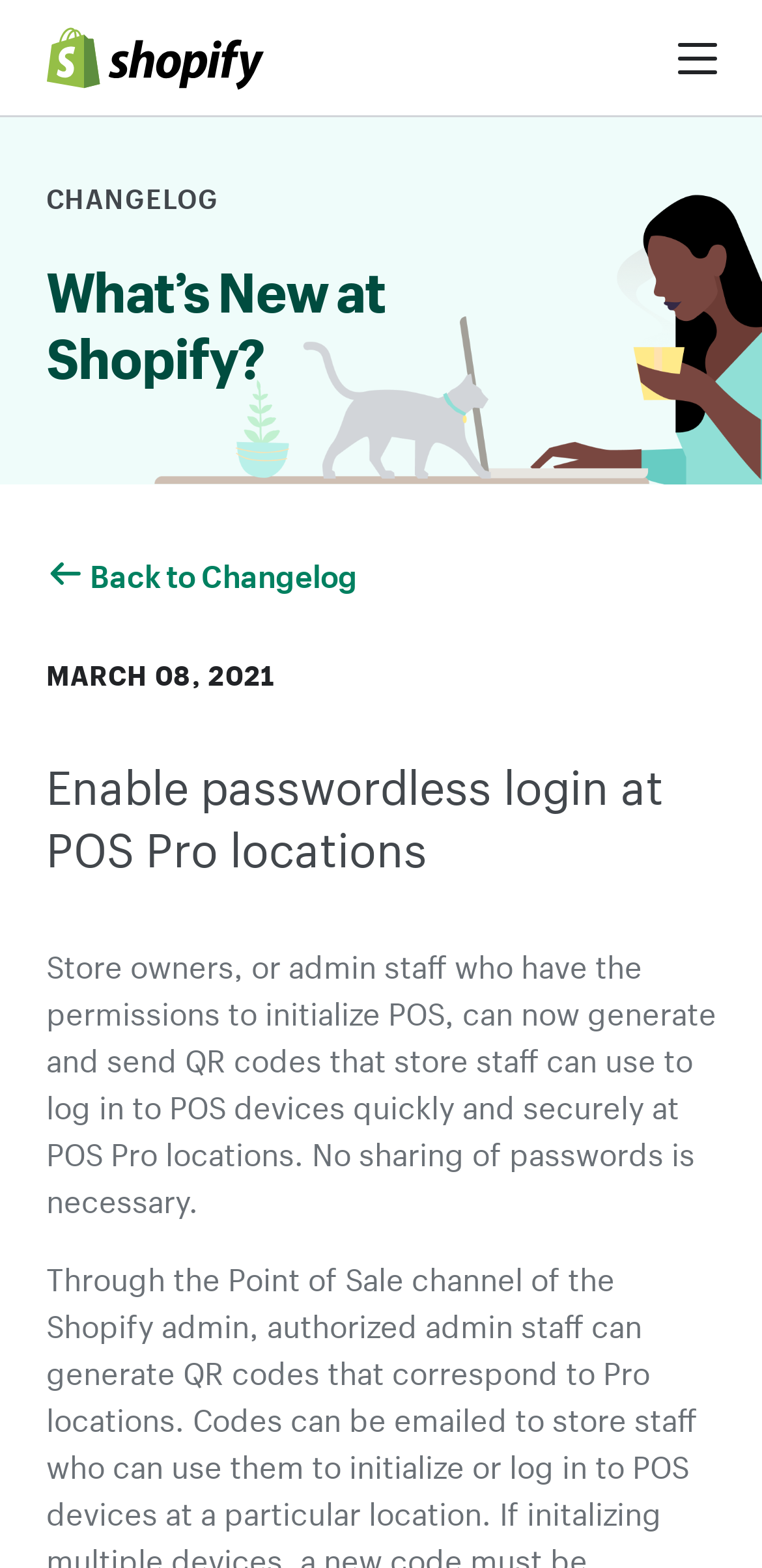What is the date of the changelog?
Carefully analyze the image and provide a detailed answer to the question.

I found the date by looking at the text element that says 'MARCH 08, 2021' which is located below the heading 'What’s New at Shopify?' and above the heading 'Enable passwordless login at POS Pro locations'.